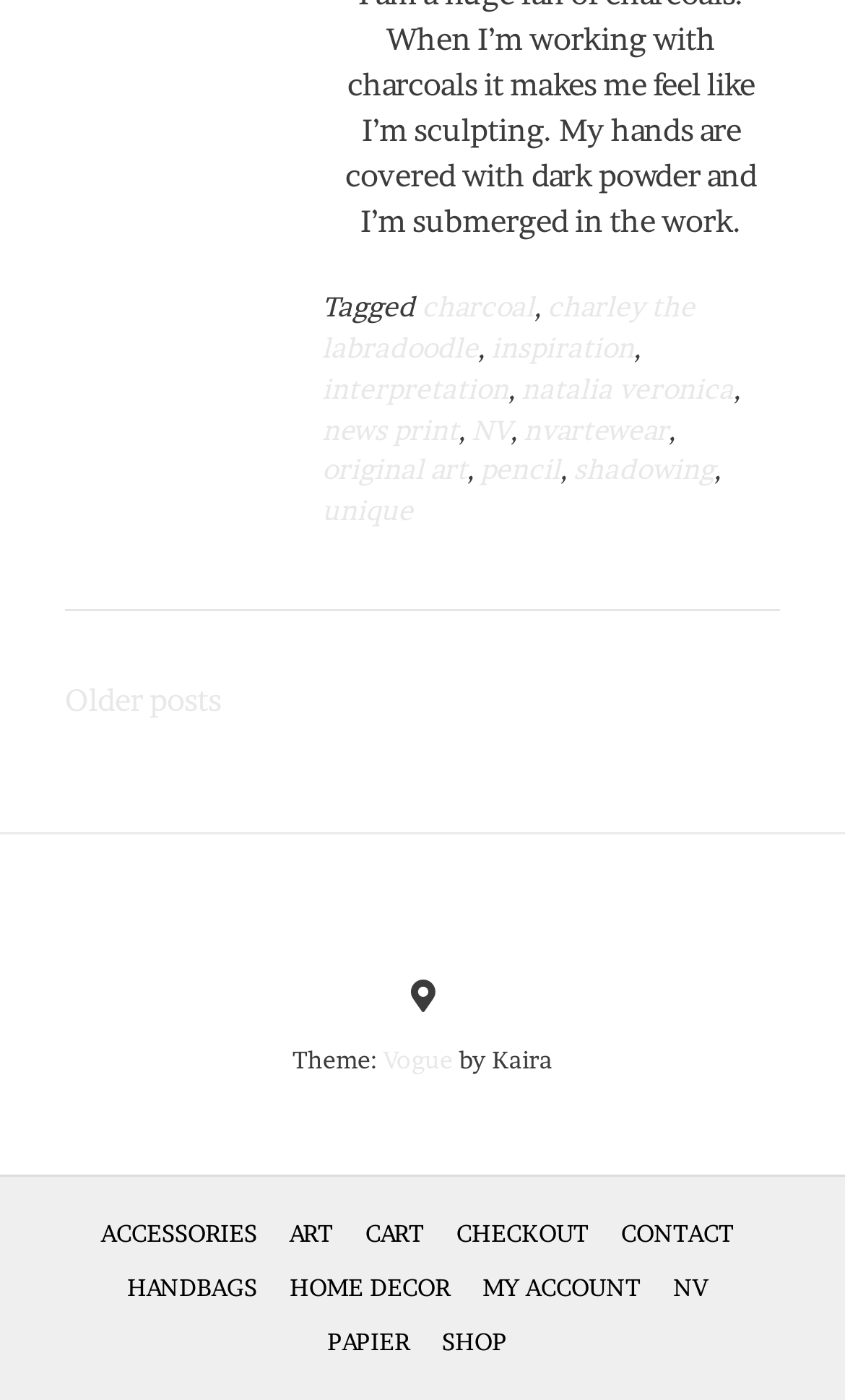What is the theme of this website?
Please provide an in-depth and detailed response to the question.

I determined the theme of this website by looking at the StaticText element 'Theme:' and the corresponding link element 'Vogue' located below the contentinfo section.